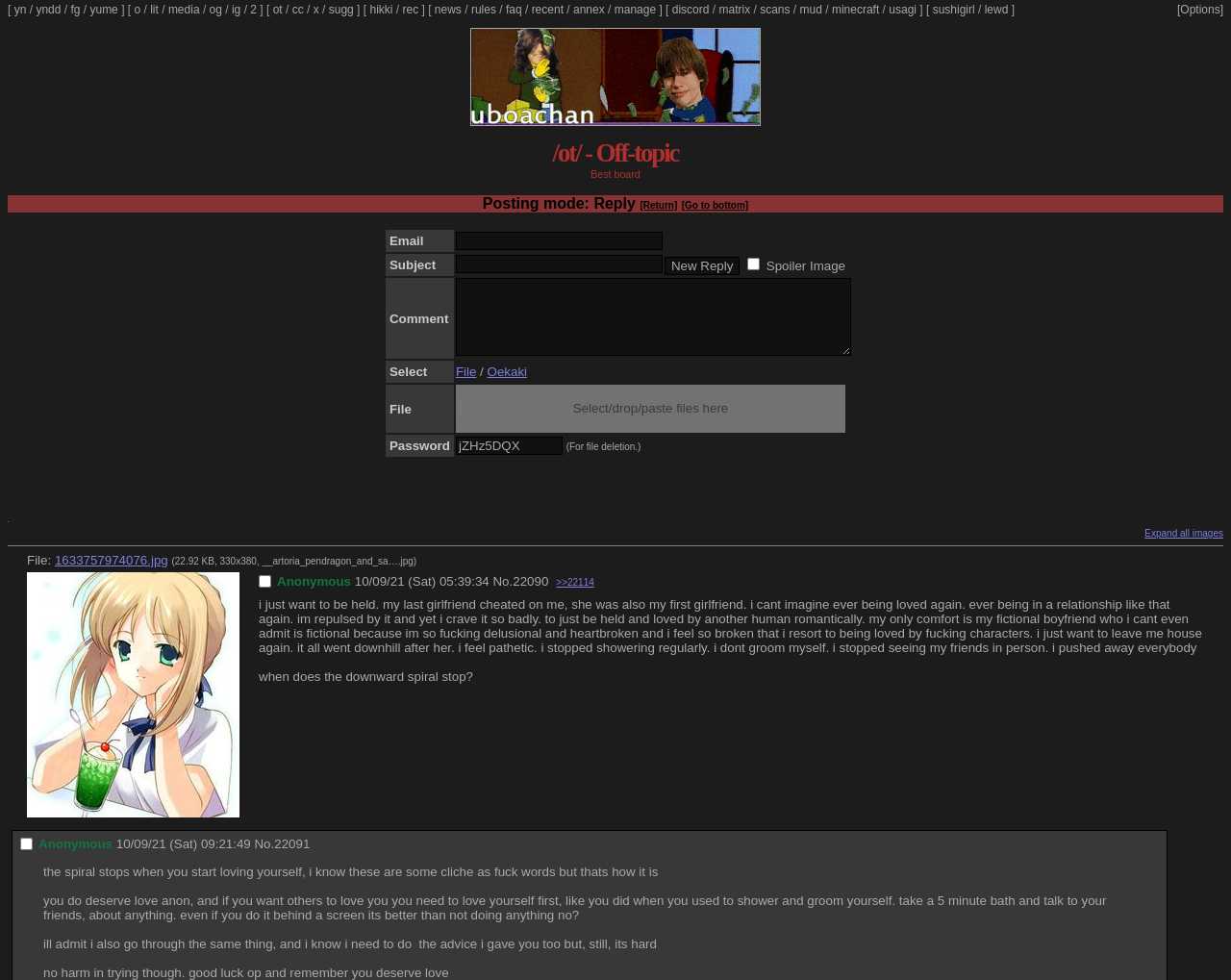Show the bounding box coordinates for the HTML element as described: "[Options]".

[0.956, 0.003, 0.994, 0.017]